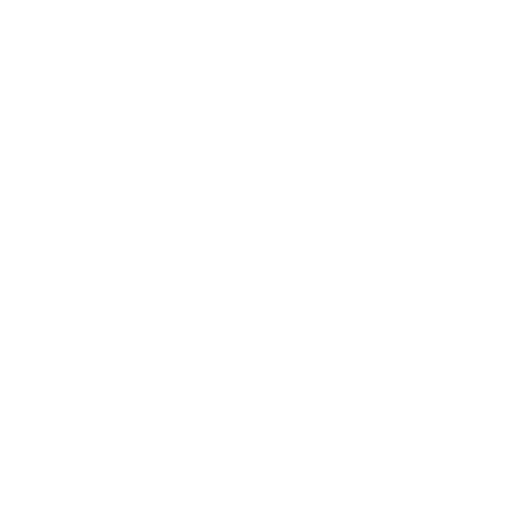What is the purpose of the thumb index?
Using the details shown in the screenshot, provide a comprehensive answer to the question.

According to the caption, the thumb index is designed to 'facilitate navigating through the pages', which implies that its primary purpose is to aid readers in easily finding specific sections or verses within the Bible.